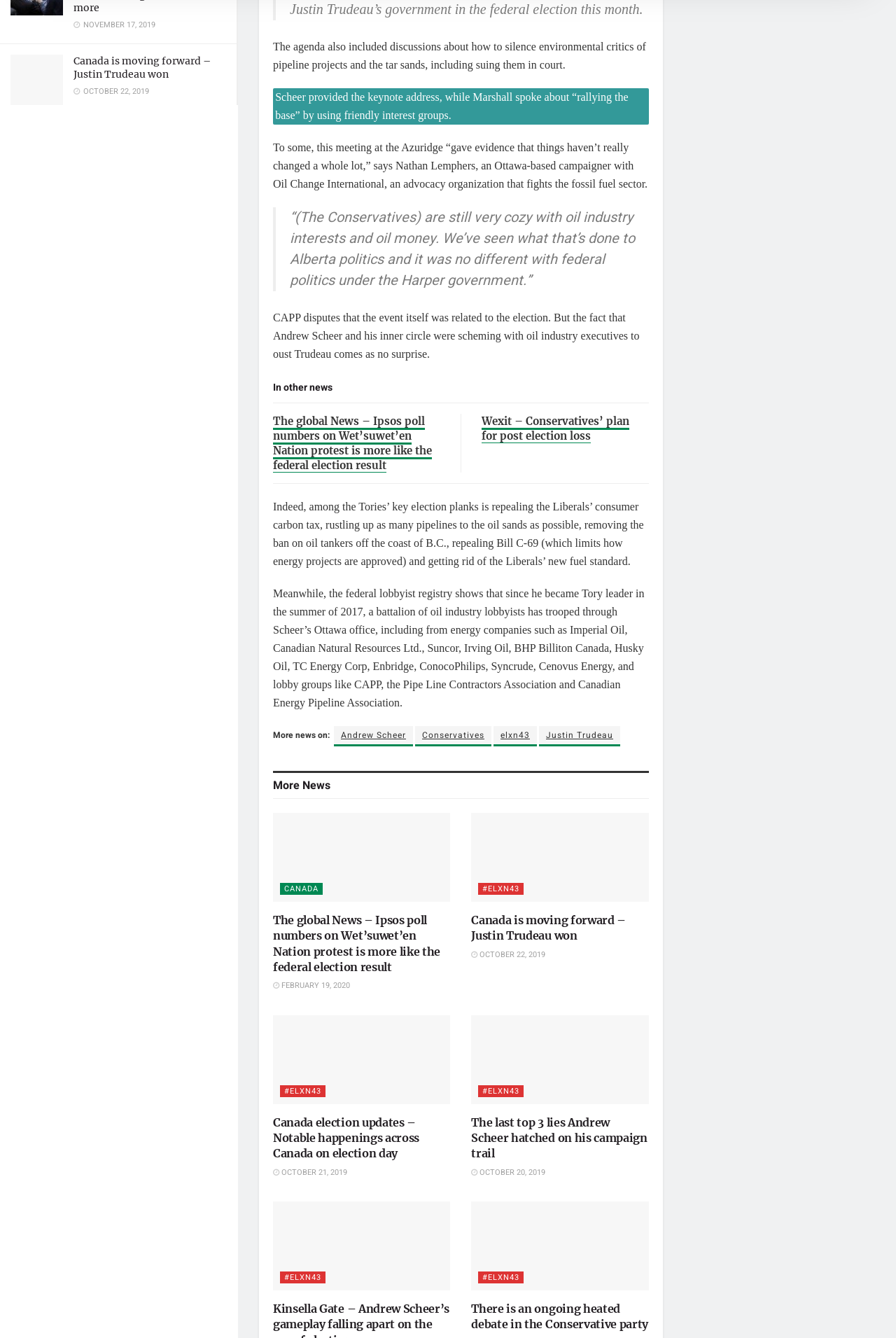Locate the bounding box coordinates of the element that should be clicked to fulfill the instruction: "View the image of 'Prime minister Justin Trudeau'".

[0.012, 0.041, 0.07, 0.08]